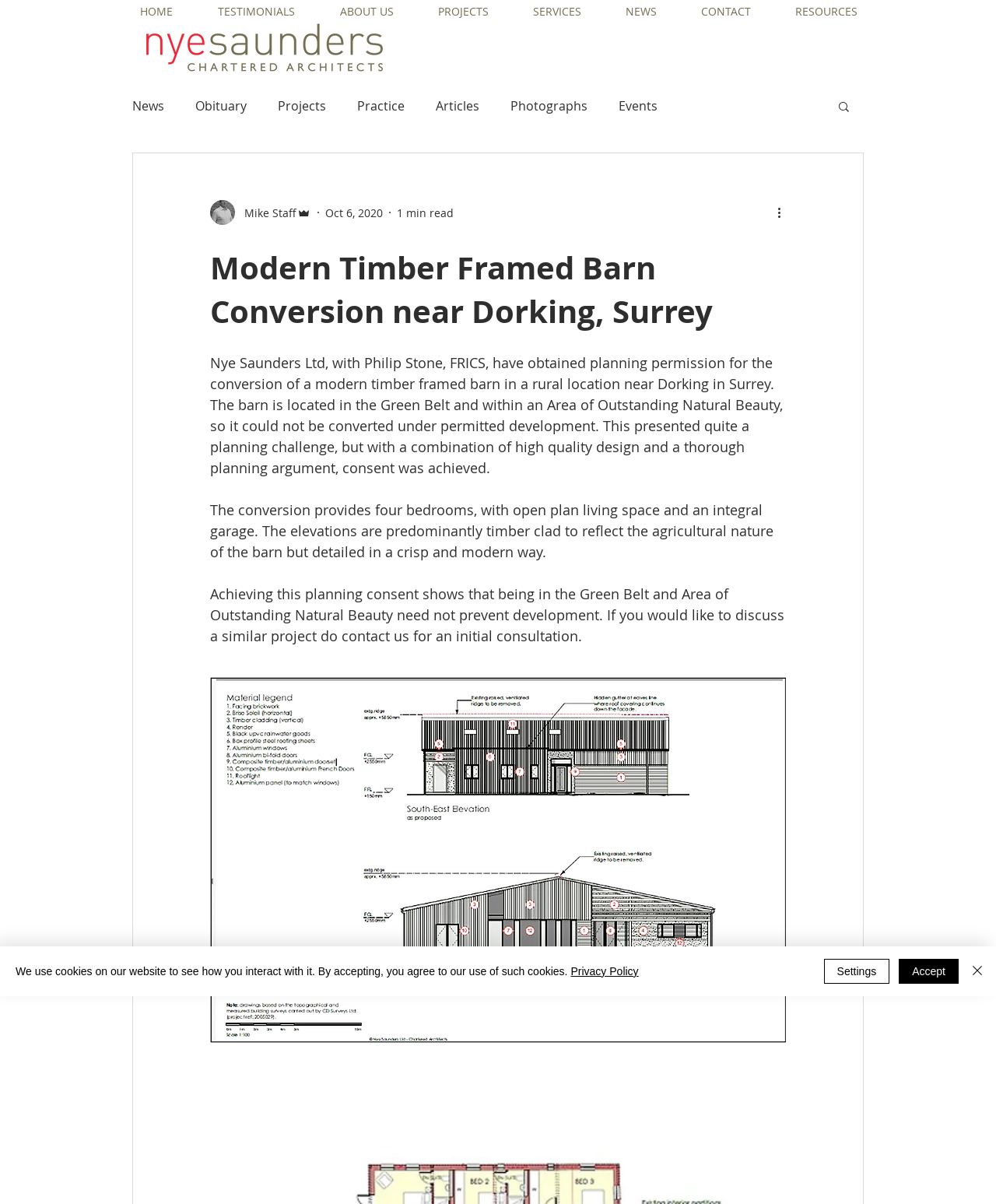Identify the bounding box coordinates of the part that should be clicked to carry out this instruction: "Click the CONTACT link".

[0.681, 0.0, 0.776, 0.019]